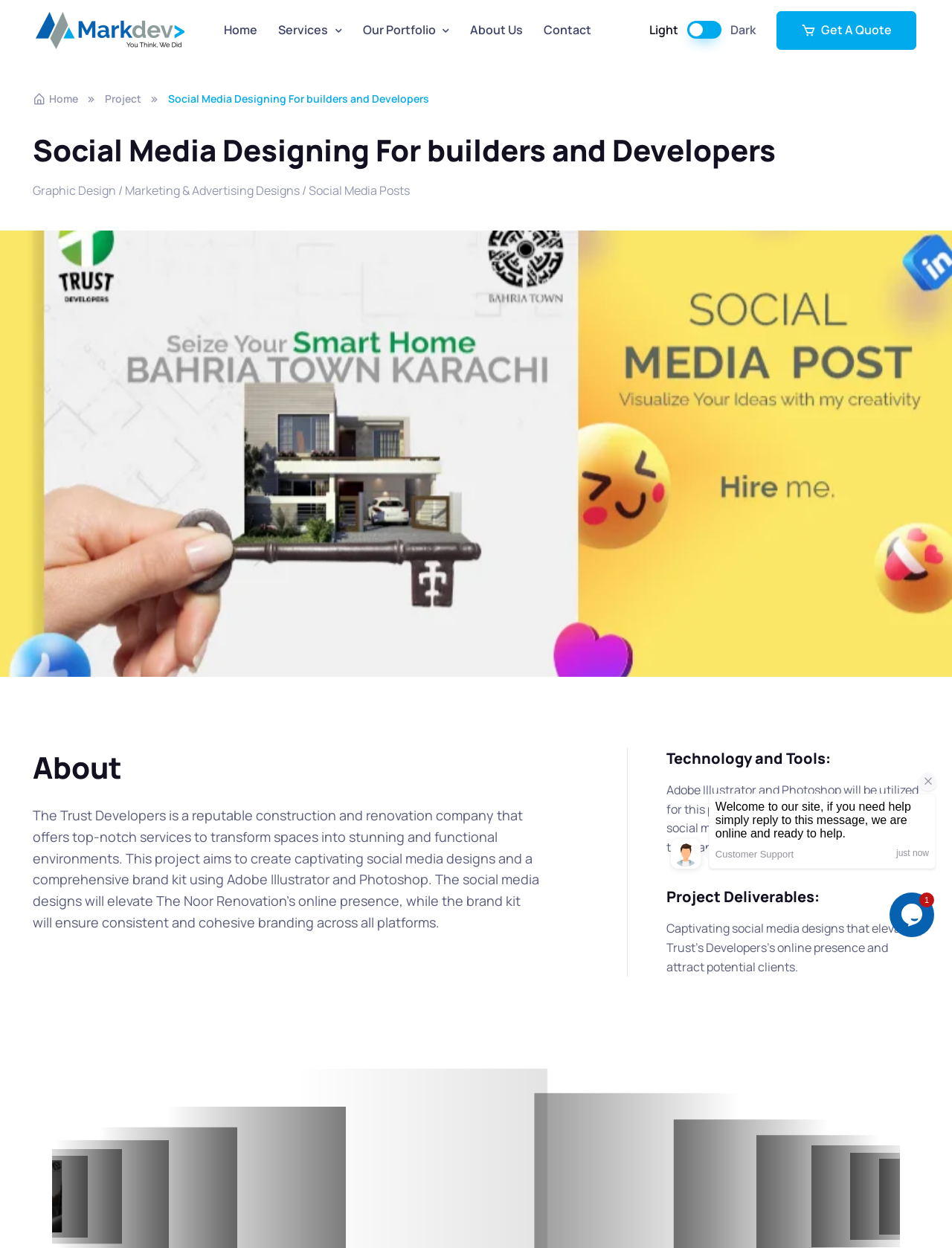How many navigation links are there in the top menu?
Look at the image and answer the question with a single word or phrase.

5